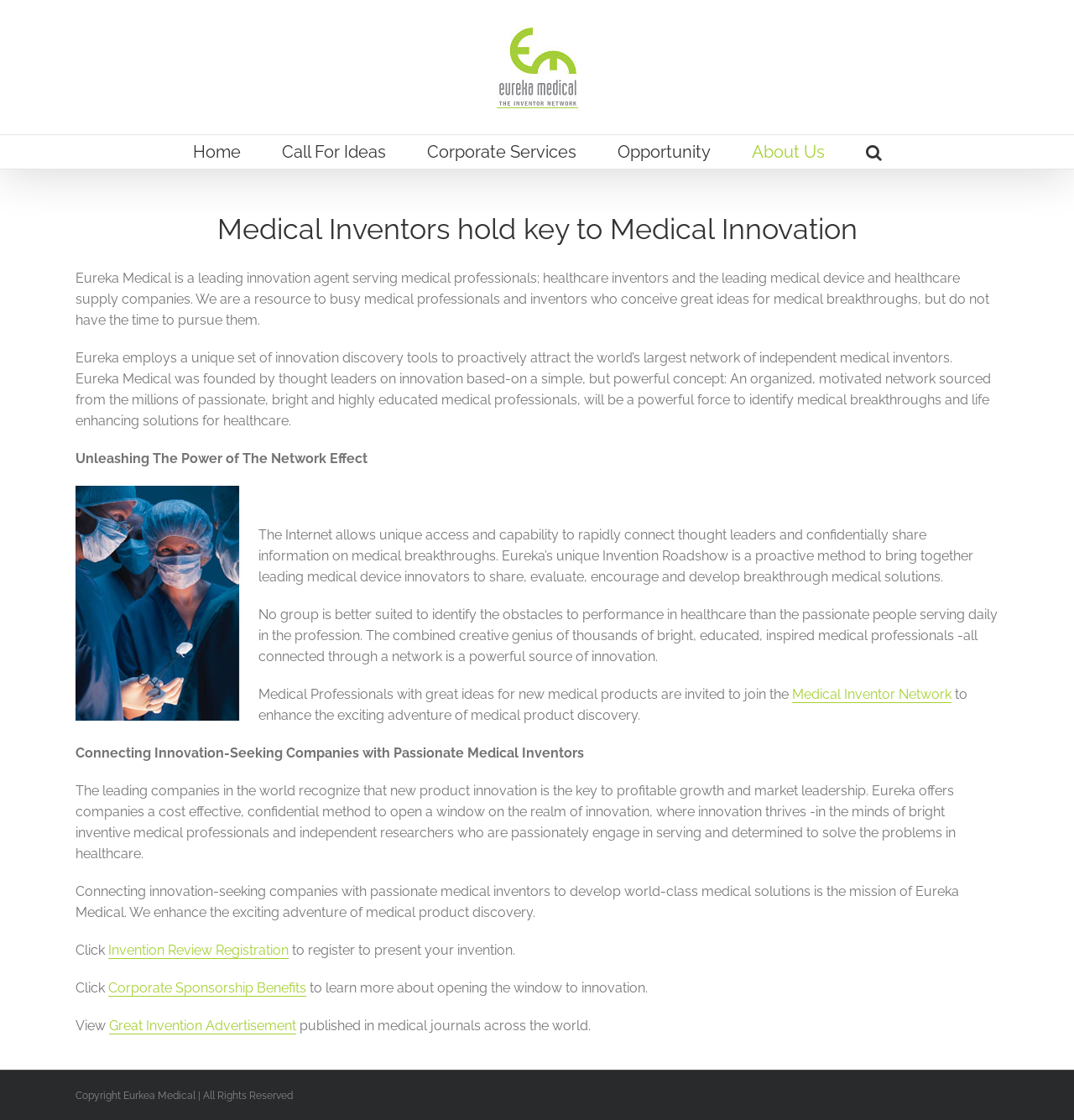Using the information in the image, give a detailed answer to the following question: What is the copyright information mentioned at the bottom of the webpage?

I determined the answer by reading the text on the webpage, specifically the sentence at the bottom of the page which states the copyright information.